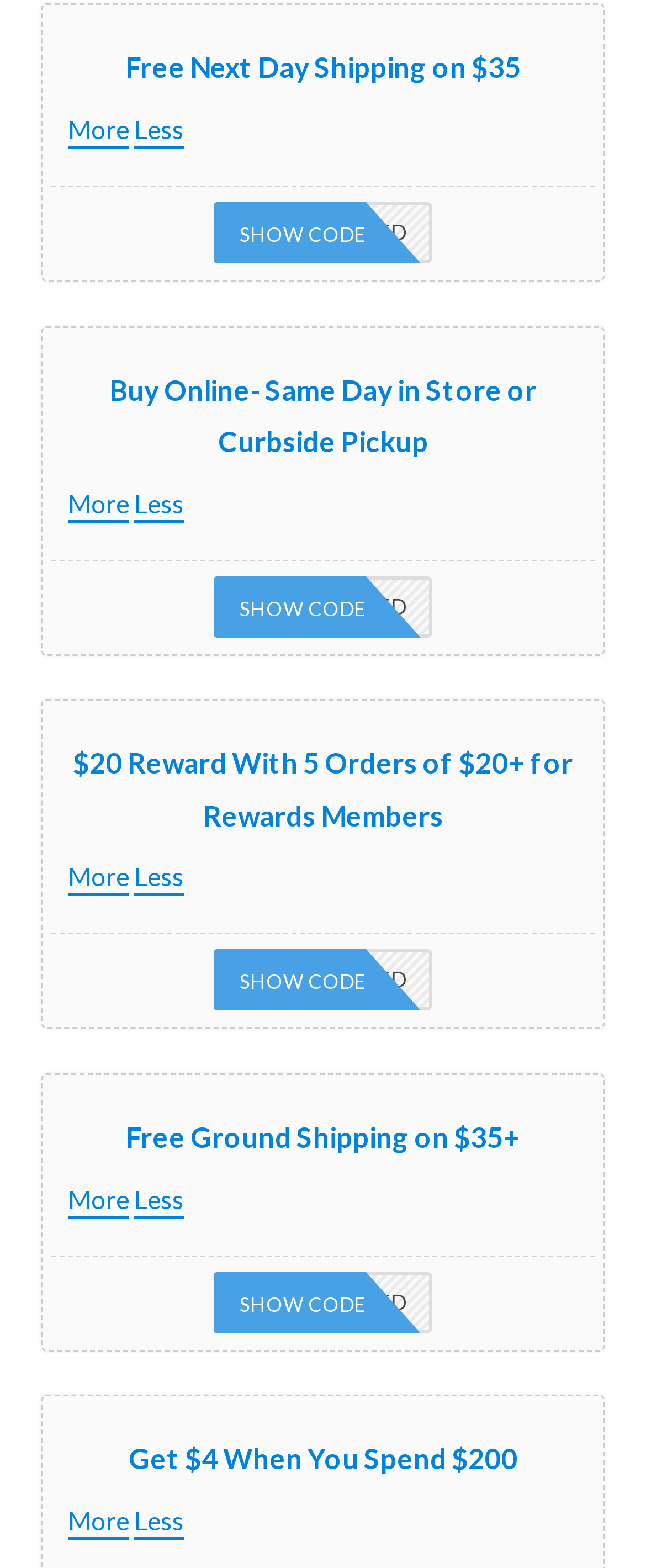Please identify the bounding box coordinates of the element's region that I should click in order to complete the following instruction: "View free next day shipping details". The bounding box coordinates consist of four float numbers between 0 and 1, i.e., [left, top, right, bottom].

[0.194, 0.032, 0.806, 0.054]